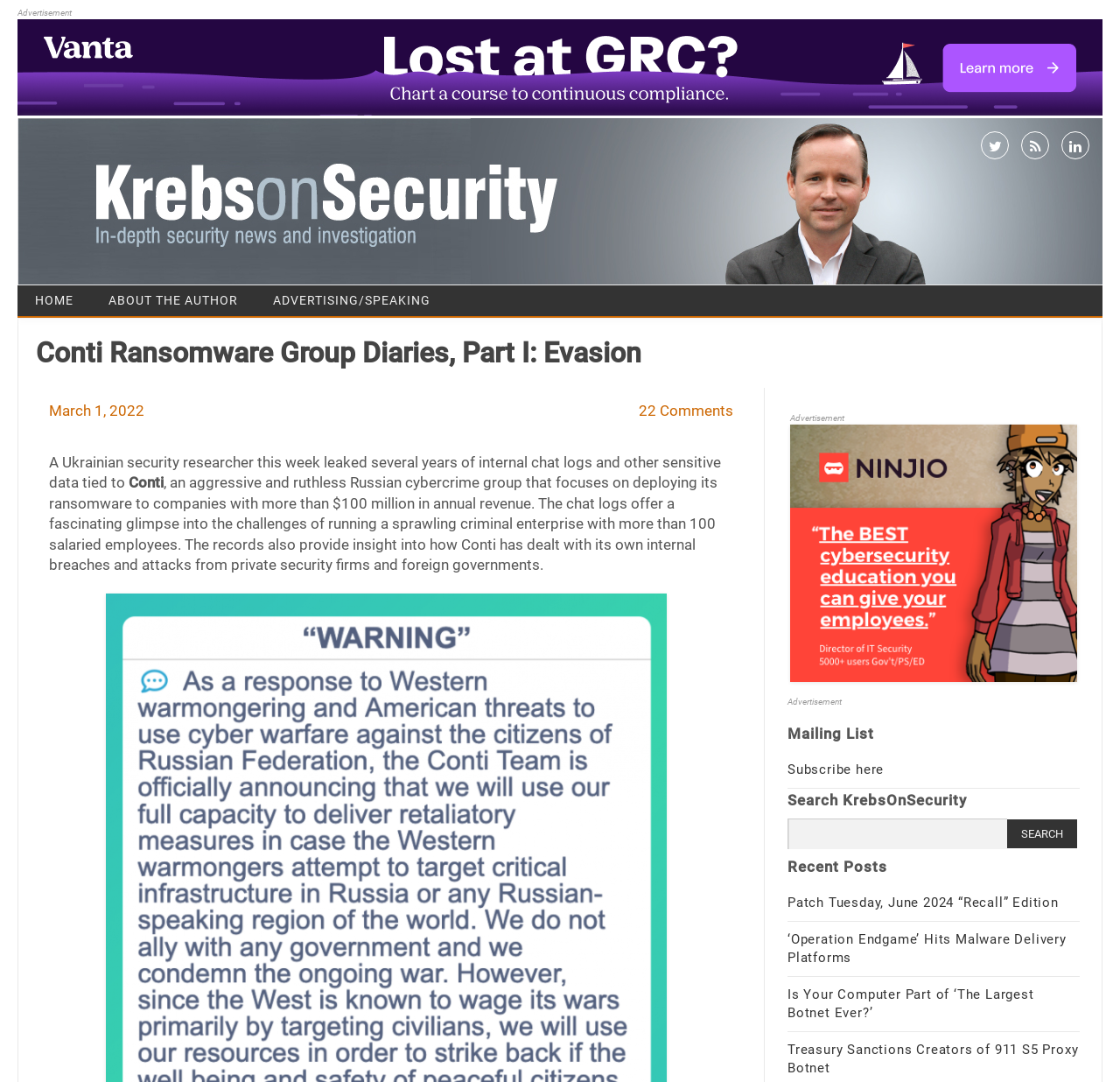What is the name of the ransomware group mentioned?
Using the image as a reference, answer with just one word or a short phrase.

Conti